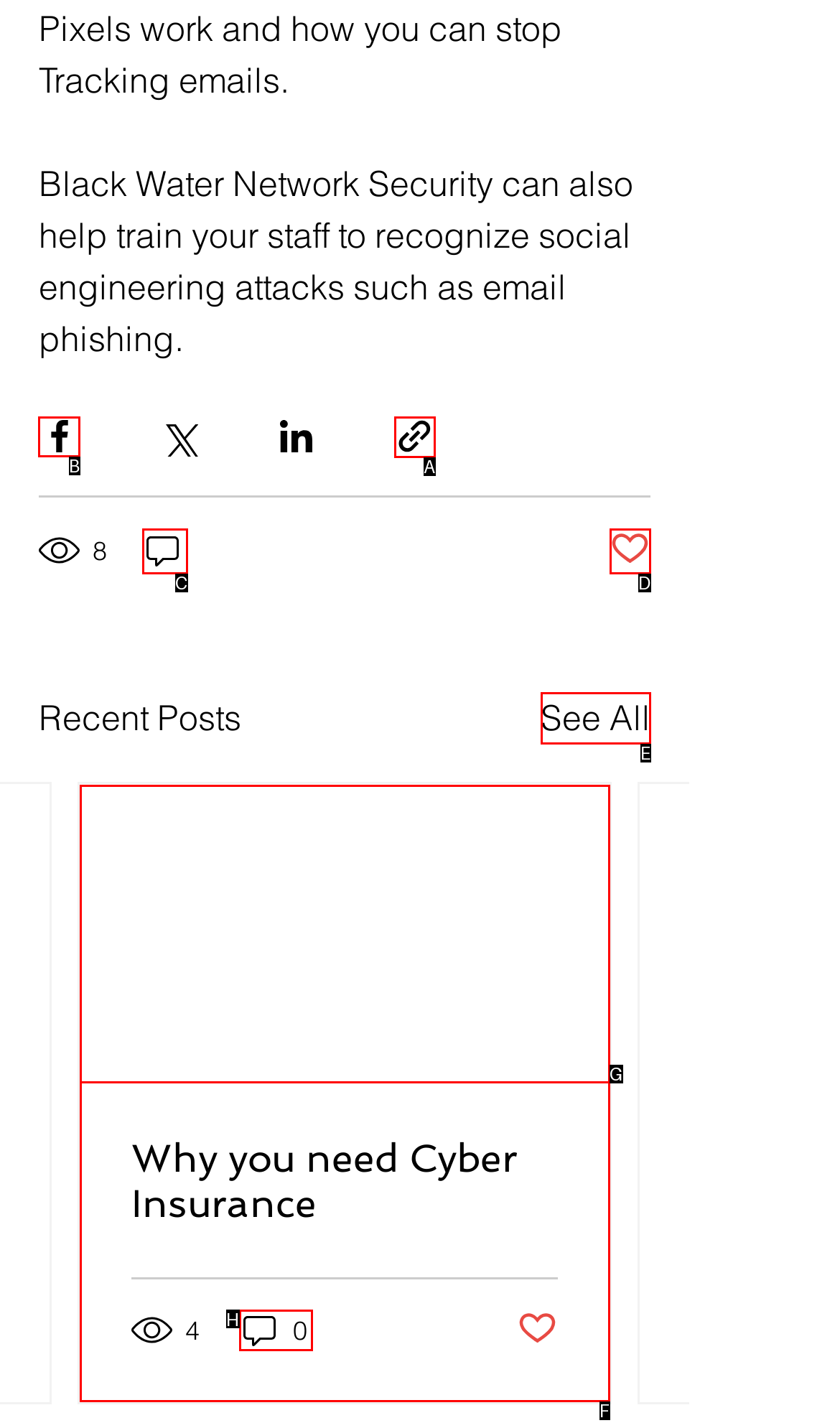Which letter corresponds to the correct option to complete the task: View Health & Beauty?
Answer with the letter of the chosen UI element.

None